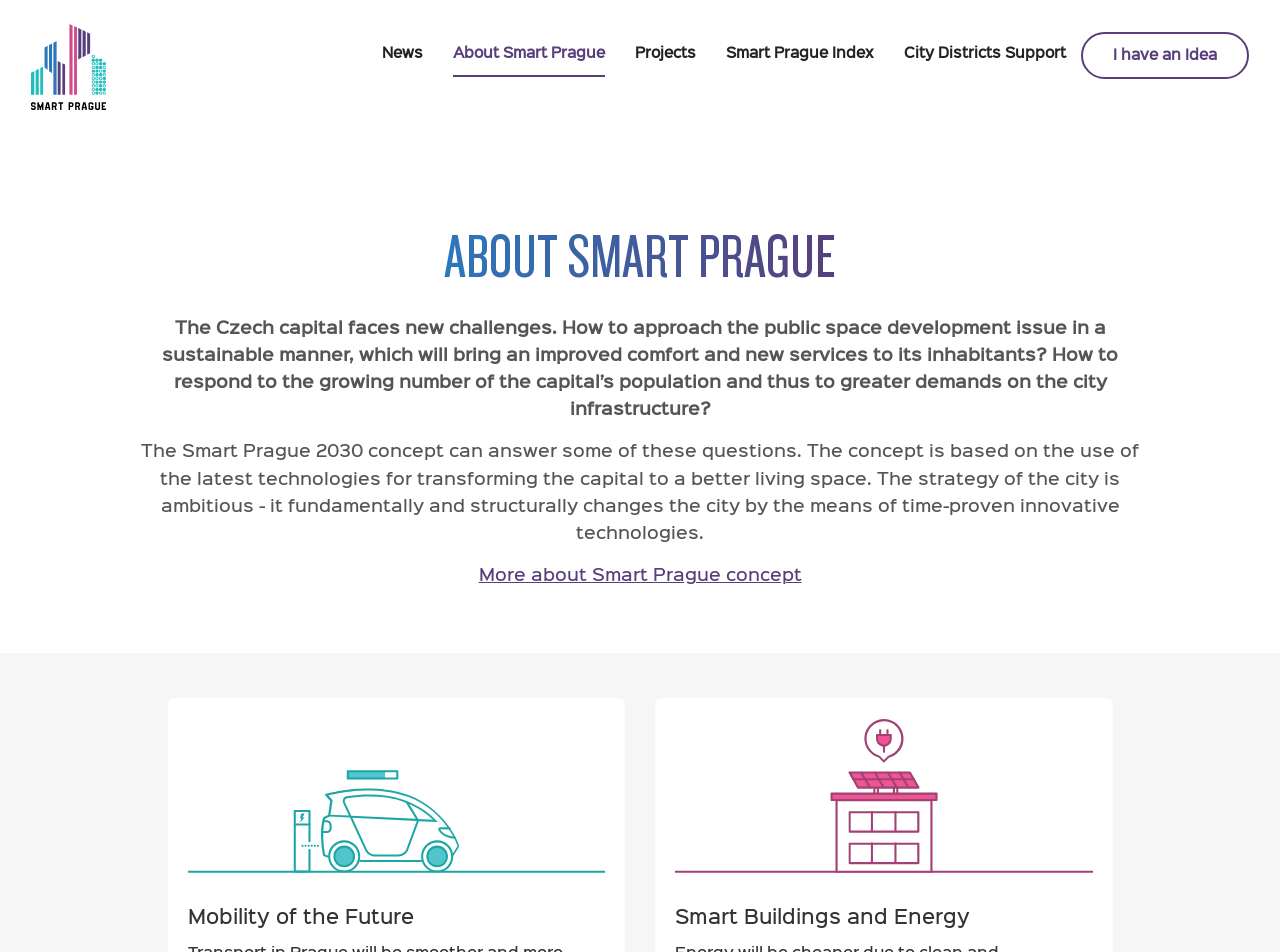What is the purpose of the Smart Prague 2030 concept?
Please provide a detailed answer to the question.

According to the webpage content, the Smart Prague 2030 concept is based on the use of the latest technologies for transforming the capital to a better living space, which will bring an improved comfort and new services to its inhabitants.